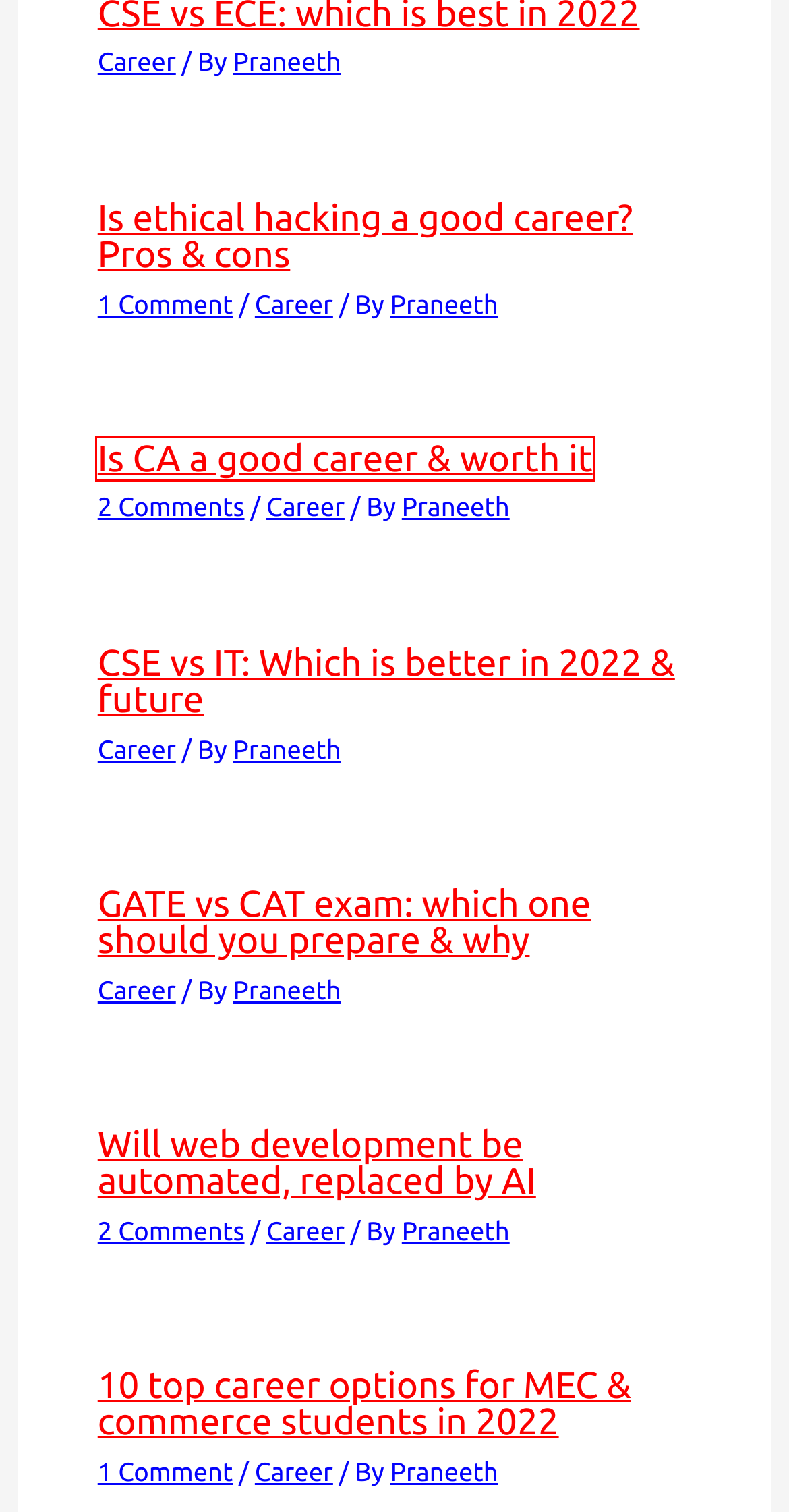Assess the screenshot of a webpage with a red bounding box and determine which webpage description most accurately matches the new page after clicking the element within the red box. Here are the options:
A. Is neurosurgeon in demand, a good career – stdd
B. Is ethical hacking a good career? Pros & cons – stdd
C. CSE vs IT: Which is better in 2022 & future – stdd
D. Is CA a good career & worth it – stdd
E. GATE vs CAT exam: which one should you prepare & why – stdd
F. 10 top career options for MEC & commerce students in 2022 – stdd
G. Praneeth – stdd
H. Will web development be automated, replaced by AI – stdd

D